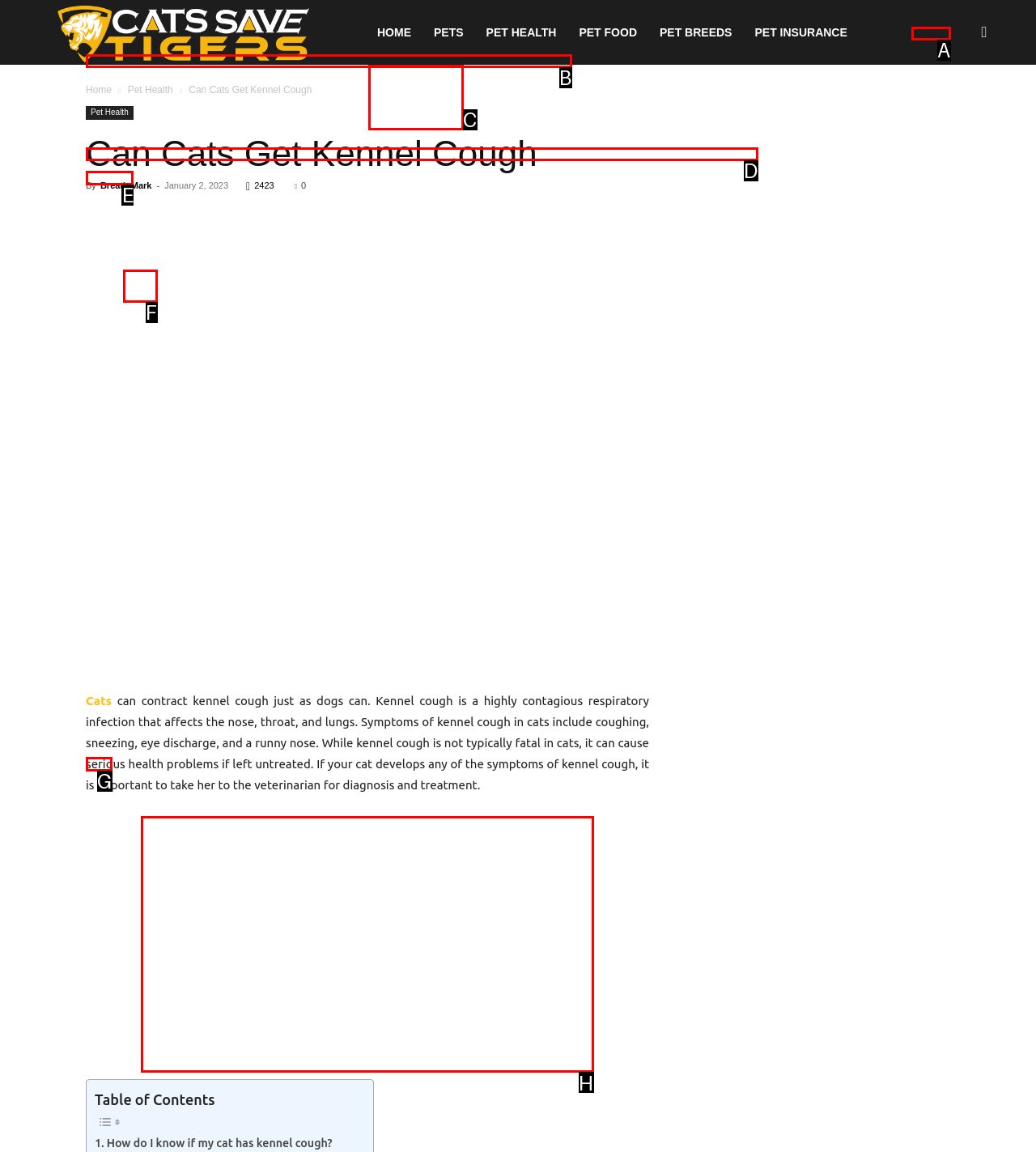Choose the letter of the element that should be clicked to complete the task: Watch the YouTube video about pet health
Answer with the letter from the possible choices.

H